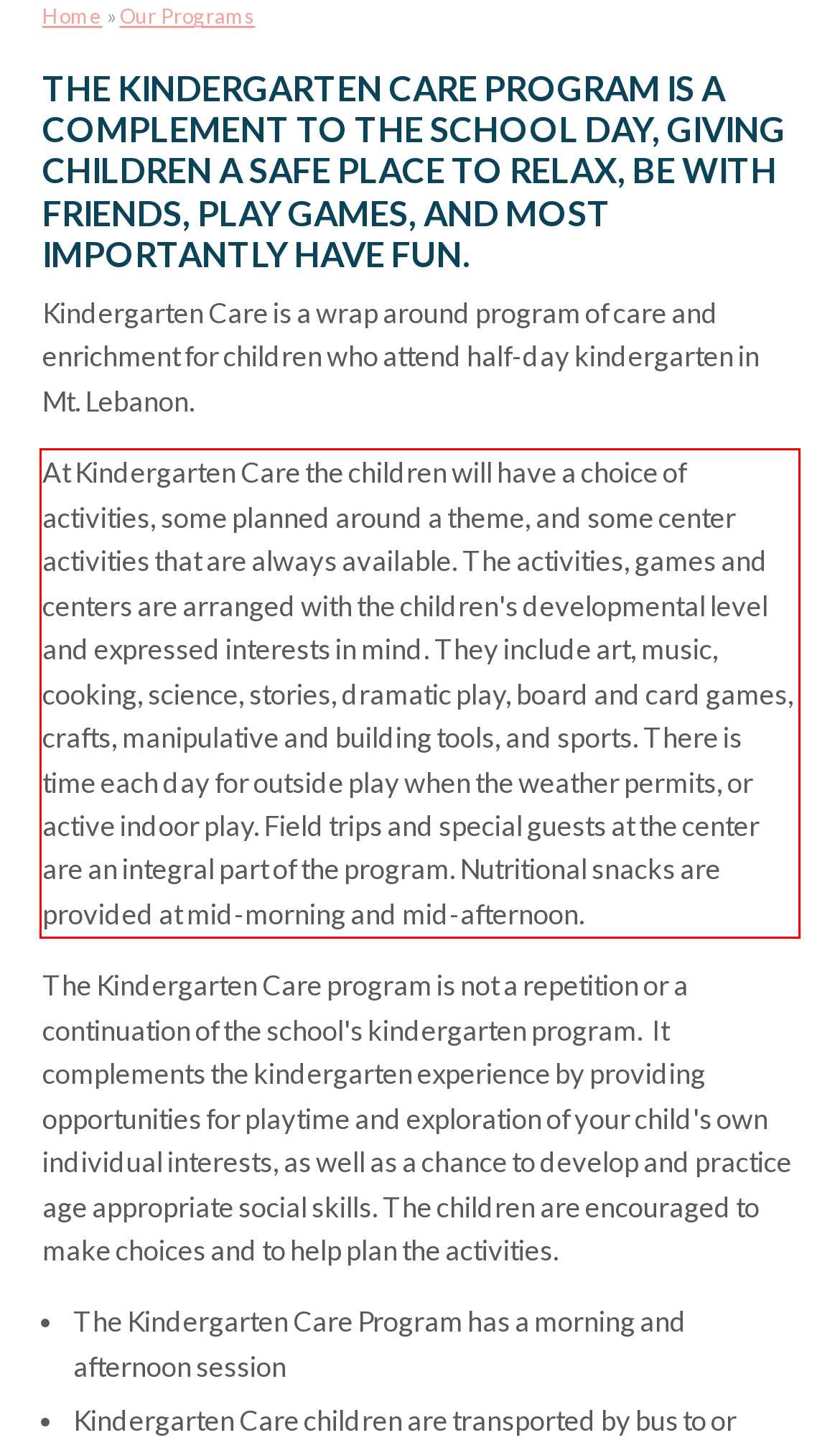You are looking at a screenshot of a webpage with a red rectangle bounding box. Use OCR to identify and extract the text content found inside this red bounding box.

At Kindergarten Care the children will have a choice of activities, some planned around a theme, and some center activities that are always available. The activities, games and centers are arranged with the children's developmental level and expressed interests in mind. They include art, music, cooking, science, stories, dramatic play, board and card games, crafts, manipulative and building tools, and sports. There is time each day for outside play when the weather permits, or active indoor play. Field trips and special guests at the center are an integral part of the program. Nutritional snacks are provided at mid-morning and mid-afternoon.